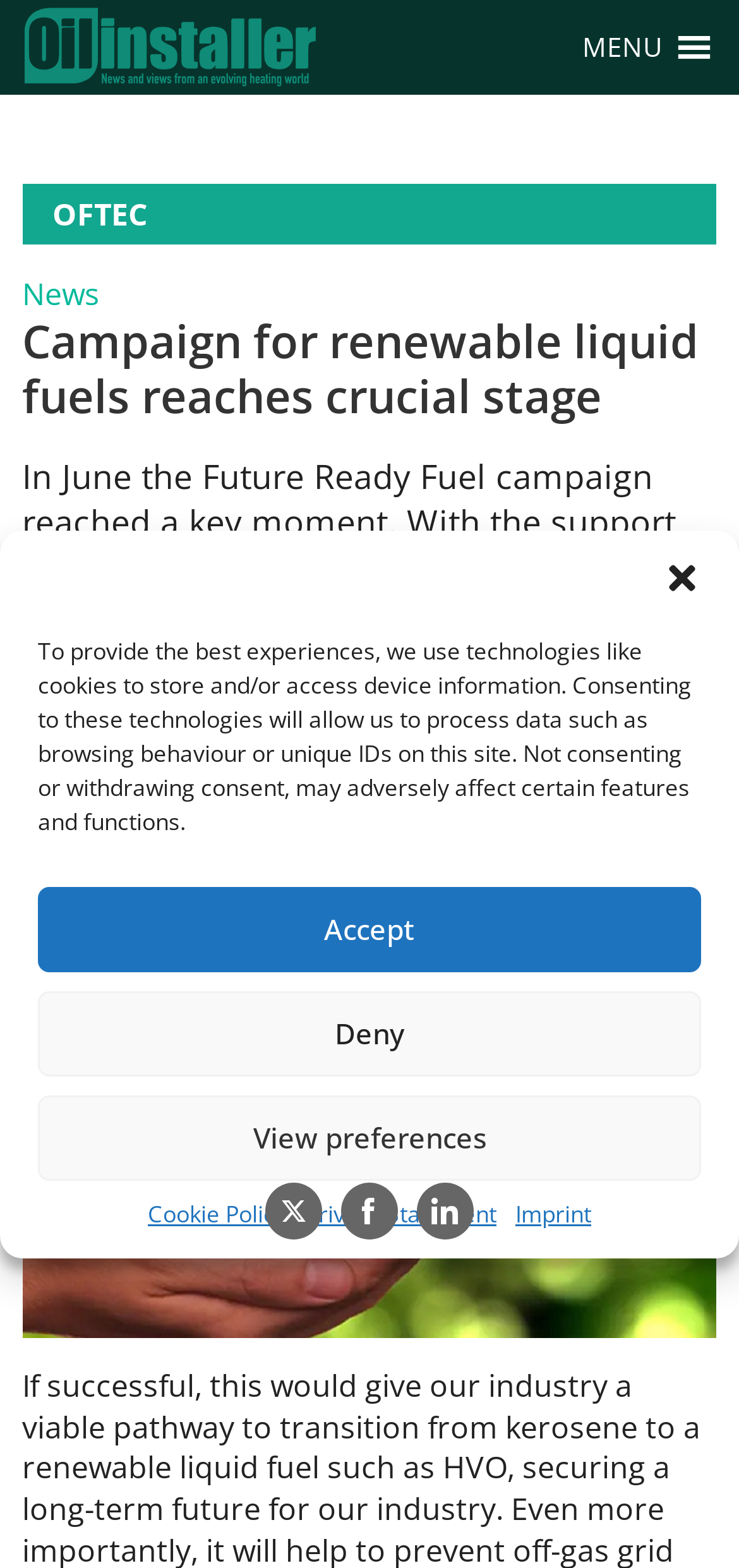Given the description of the UI element: "Privacy Statement", predict the bounding box coordinates in the form of [left, top, right, bottom], with each value being a float between 0 and 1.

[0.413, 0.765, 0.672, 0.784]